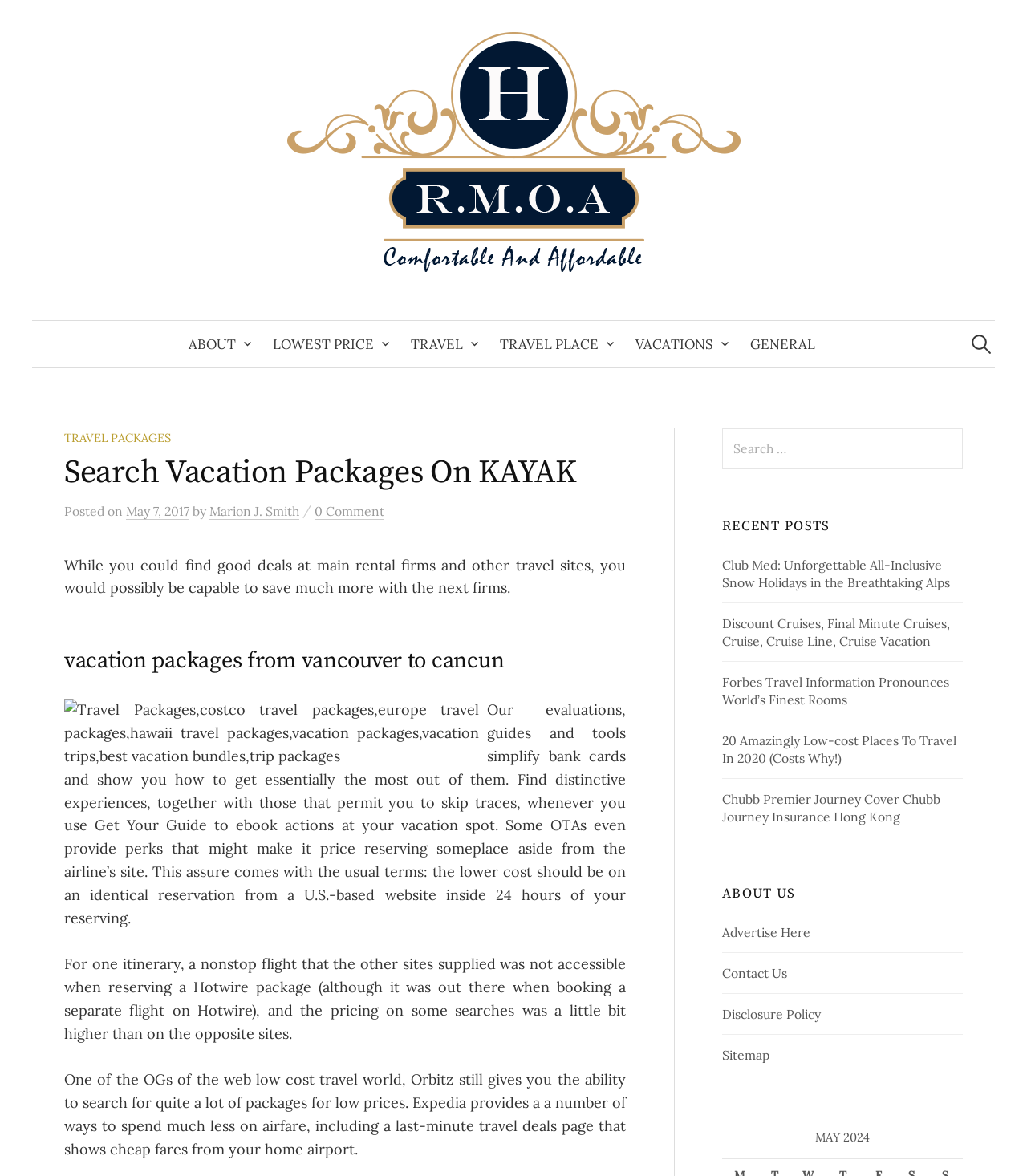Can you identify the bounding box coordinates of the clickable region needed to carry out this instruction: 'Search for vacation packages'? The coordinates should be four float numbers within the range of 0 to 1, stated as [left, top, right, bottom].

[0.933, 0.273, 0.969, 0.306]